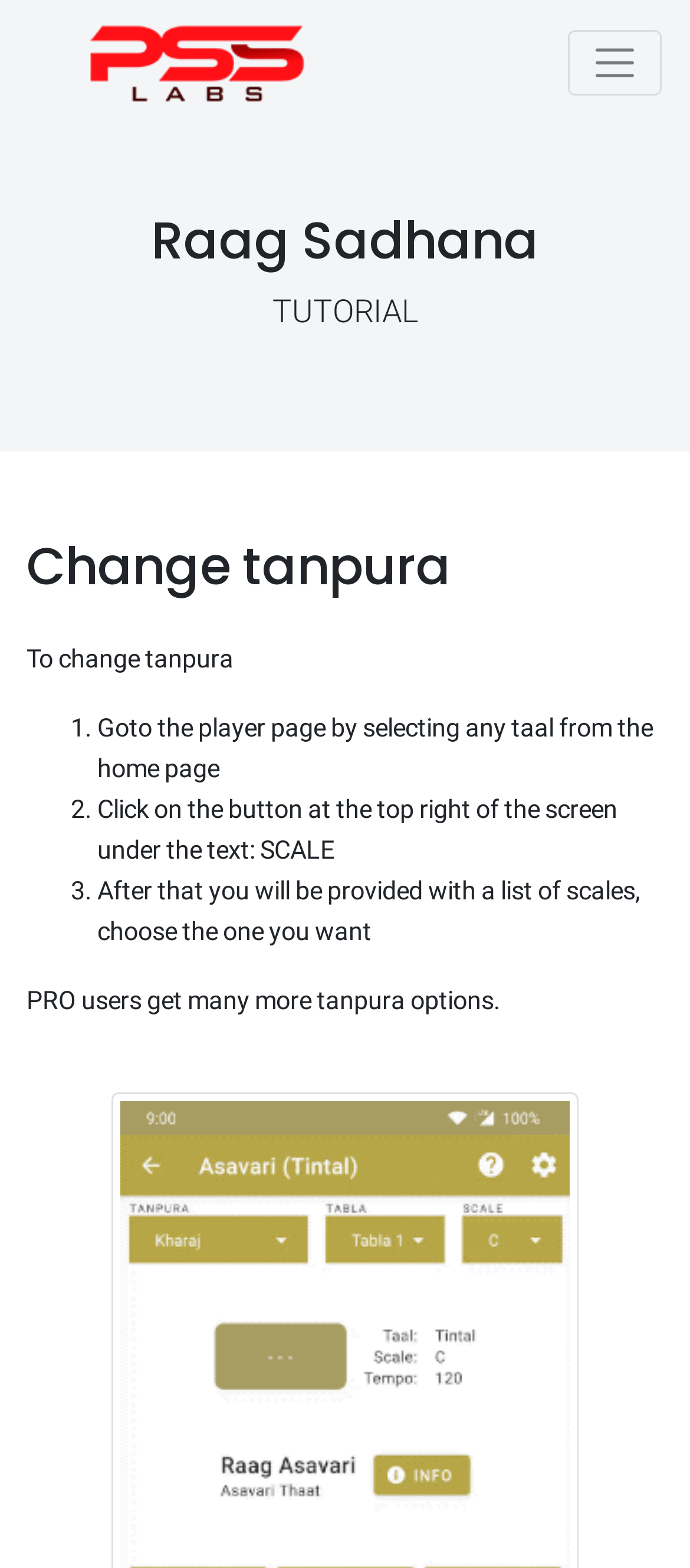Explain in detail what you observe on this webpage.

The webpage appears to be a tutorial or instructional page, specifically focused on changing the tanpura in the Raag Sadhana app. At the top left of the page, there is a link to "PSS Labs" accompanied by an image with the same name. To the right of this, there is a button labeled "Toggle navigation" that controls a navigation bar.

The main content of the page is divided into sections, with headings and step-by-step instructions. The first heading, "Raag Sadhana", is located near the top of the page. Below this, there is a heading "Change tanpura" followed by a brief introduction to the tutorial.

The tutorial itself consists of three steps, each marked with a numbered list marker (1., 2., and 3.). The steps are described in detail, with instructions on how to navigate the app to change the tanpura. The text is clear and concise, making it easy to follow along.

At the bottom of the page, there is a note stating that PRO users have access to more tanpura options. Overall, the page is well-organized and easy to navigate, with a clear focus on providing instructional content to users.